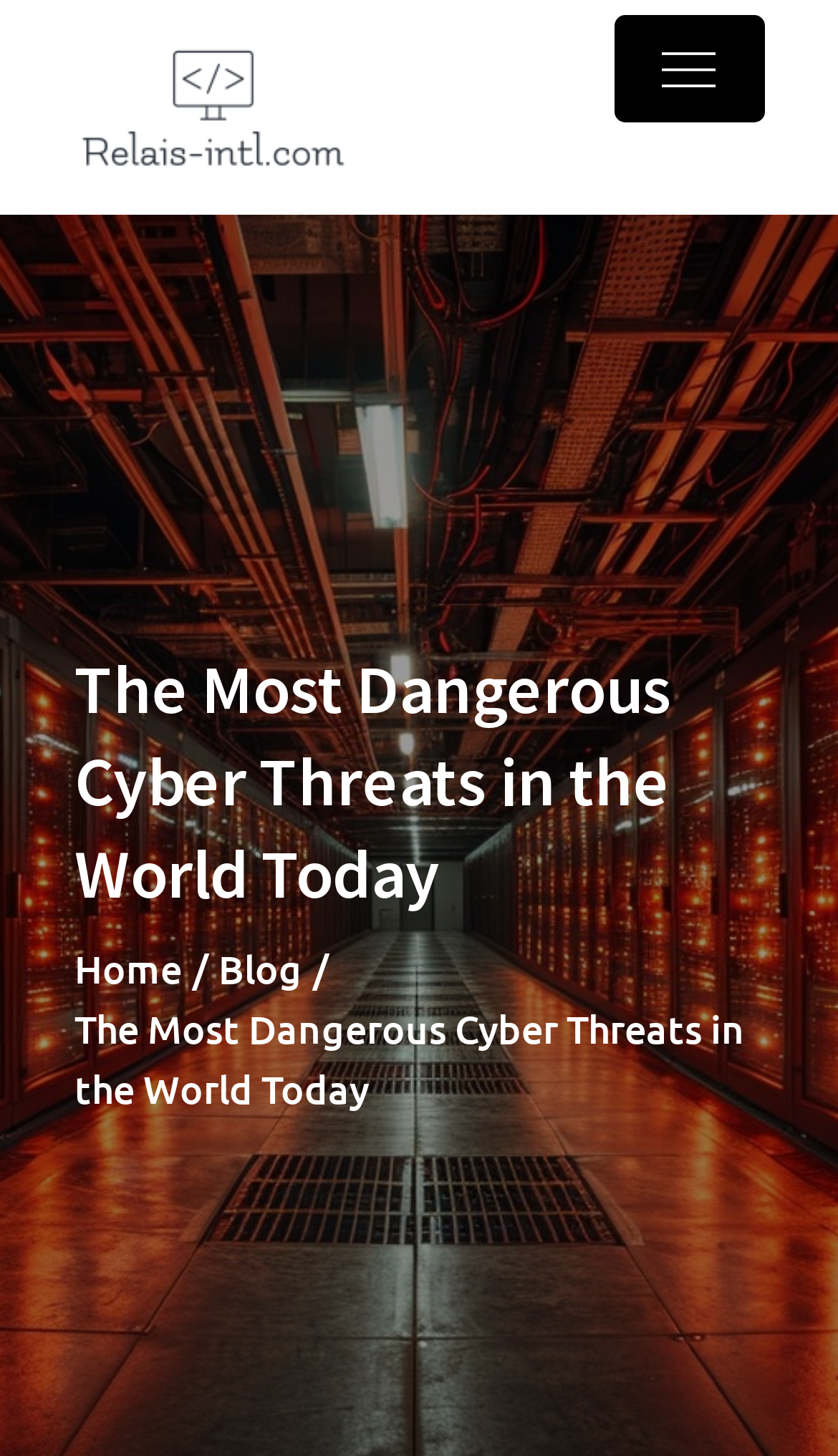Please answer the following question using a single word or phrase: 
What is the text of the static text element below the breadcrumbs?

The Most Dangerous Cyber Threats in the World Today